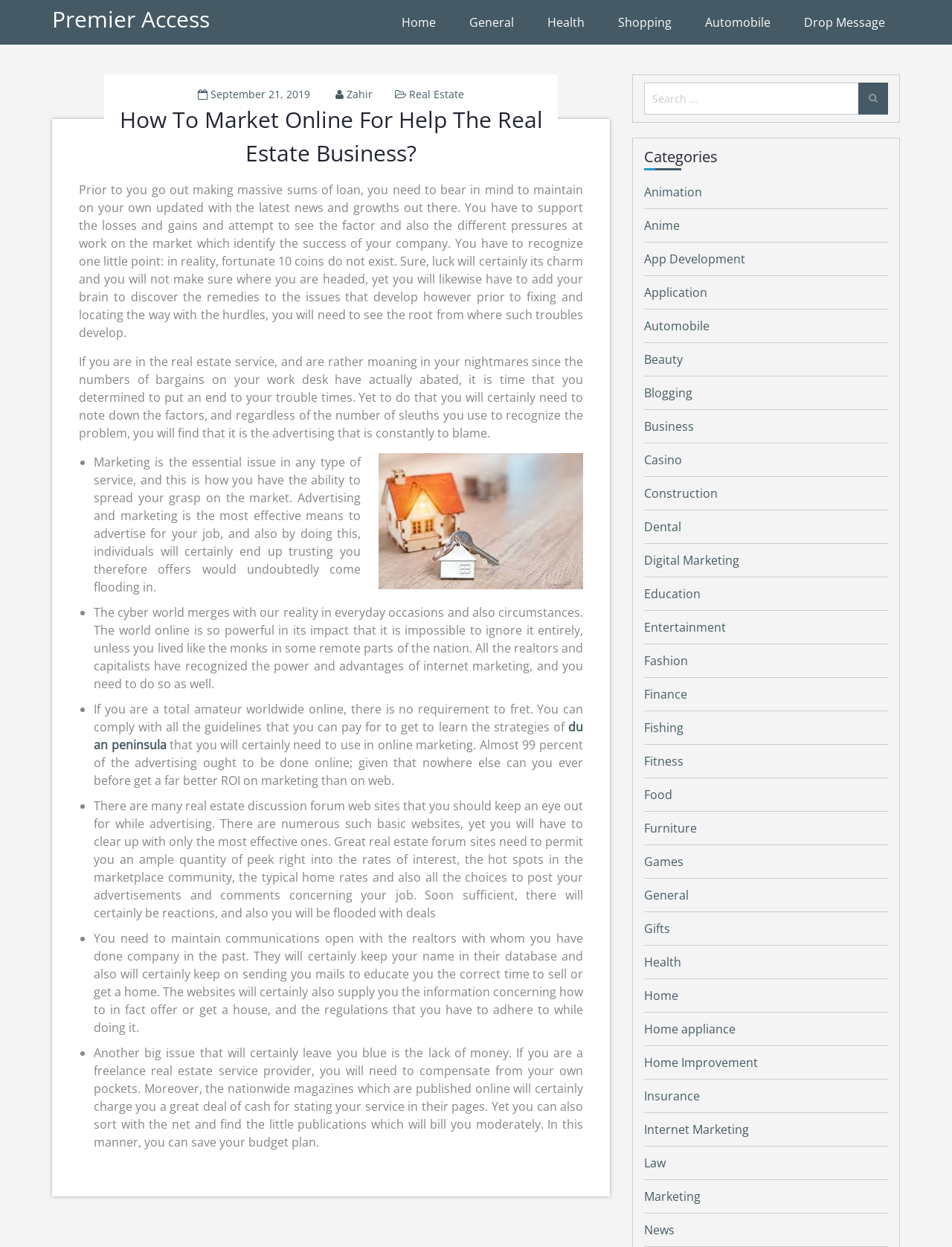Given the following UI element description: "parent_node: Search for: value="Search"", find the bounding box coordinates in the webpage screenshot.

[0.902, 0.066, 0.933, 0.092]